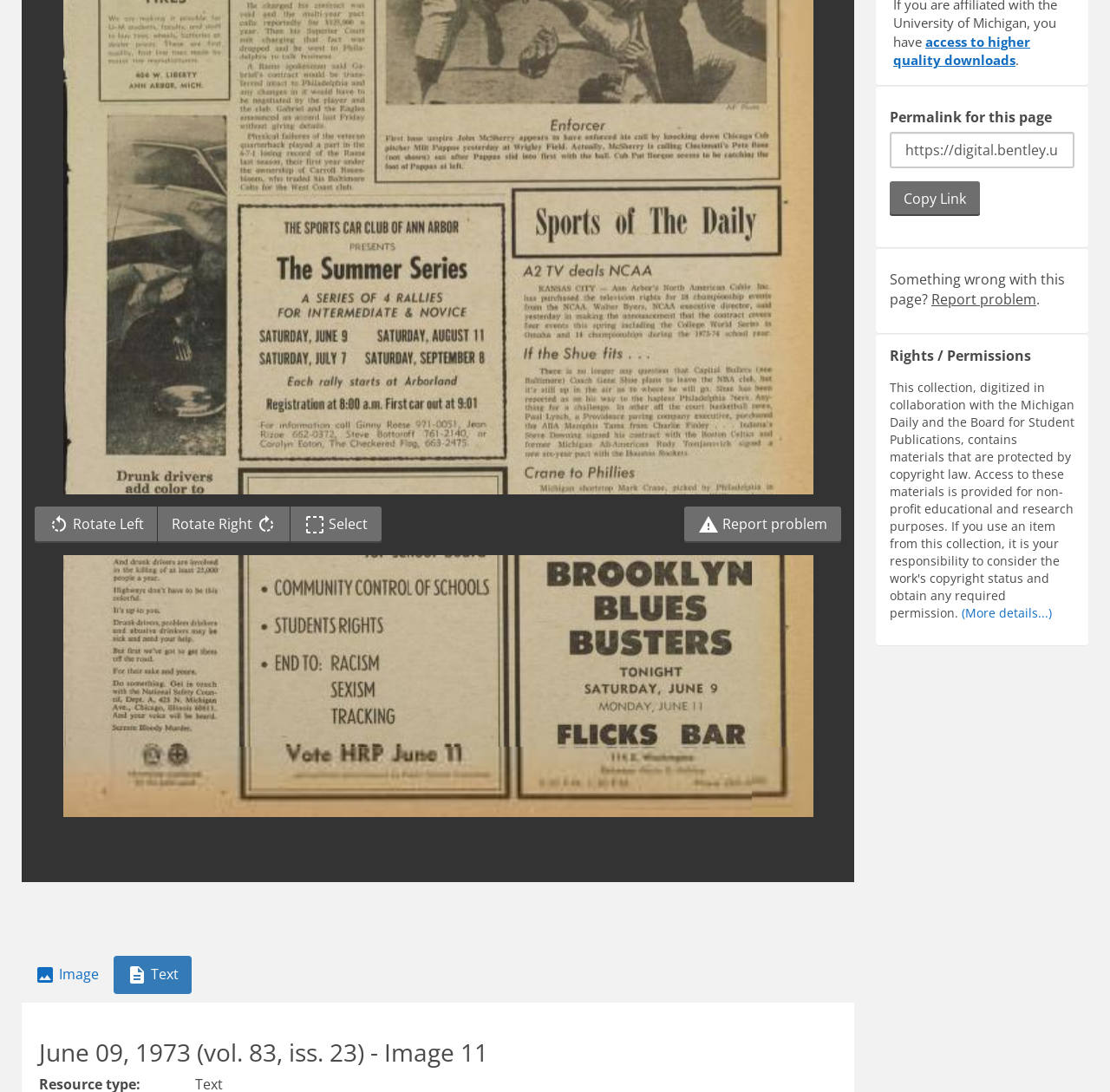Predict the bounding box coordinates for the UI element described as: "parent_node: By title="Tech Gloss"". The coordinates should be four float numbers between 0 and 1, presented as [left, top, right, bottom].

None